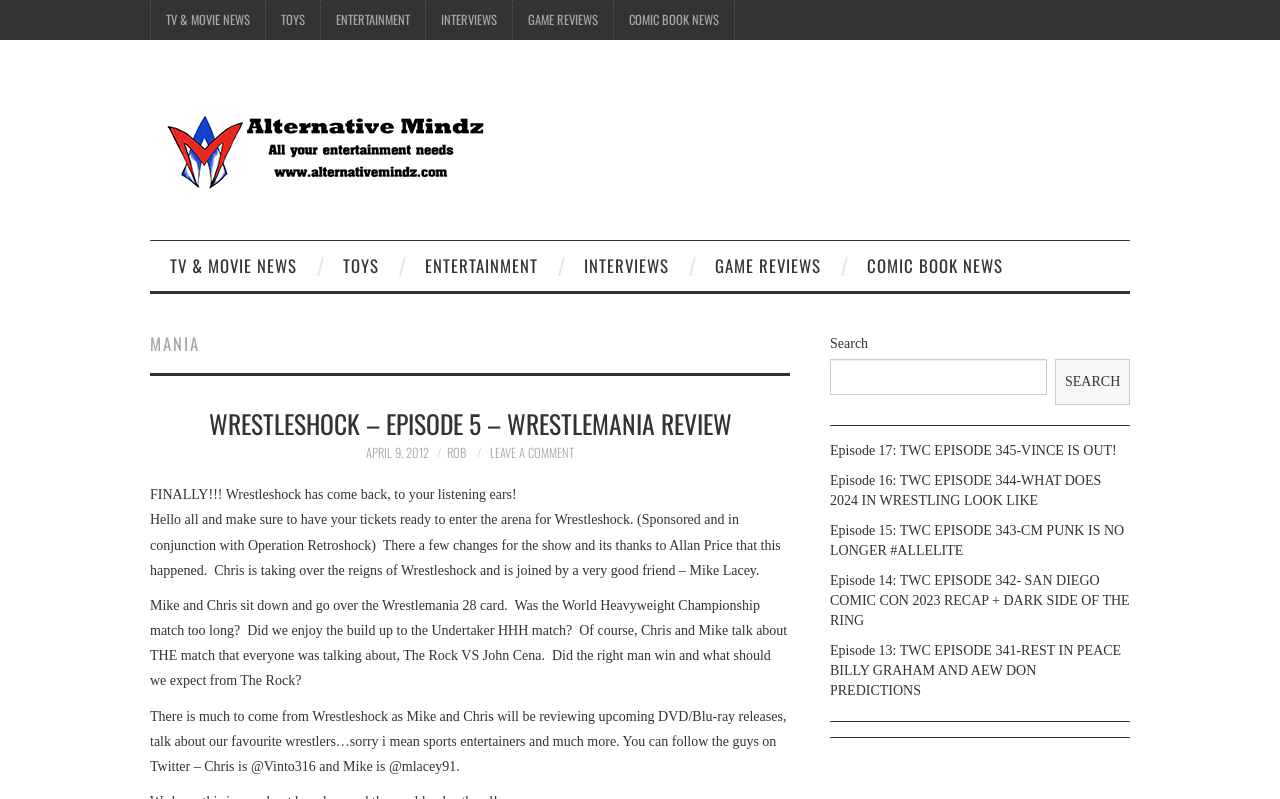Identify the bounding box coordinates of the element that should be clicked to fulfill this task: "Click on Alternative Mindz". The coordinates should be provided as four float numbers between 0 and 1, i.e., [left, top, right, bottom].

[0.117, 0.177, 0.391, 0.196]